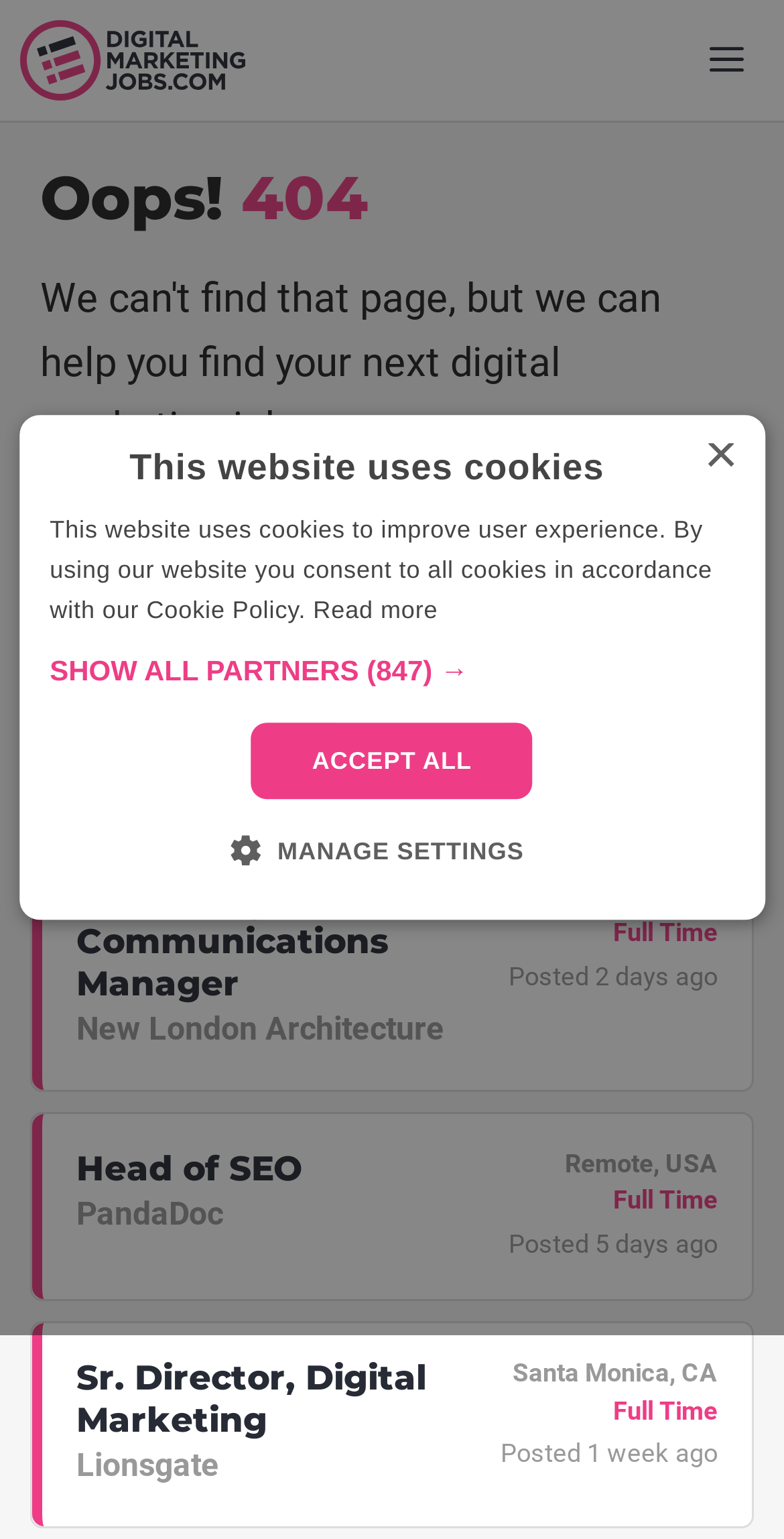Based on the image, provide a detailed and complete answer to the question: 
How many days ago was the 'Marketing and Communications Manager' job posted?

I checked the time posted for the 'Marketing and Communications Manager' job and found that it was posted 2 days ago.